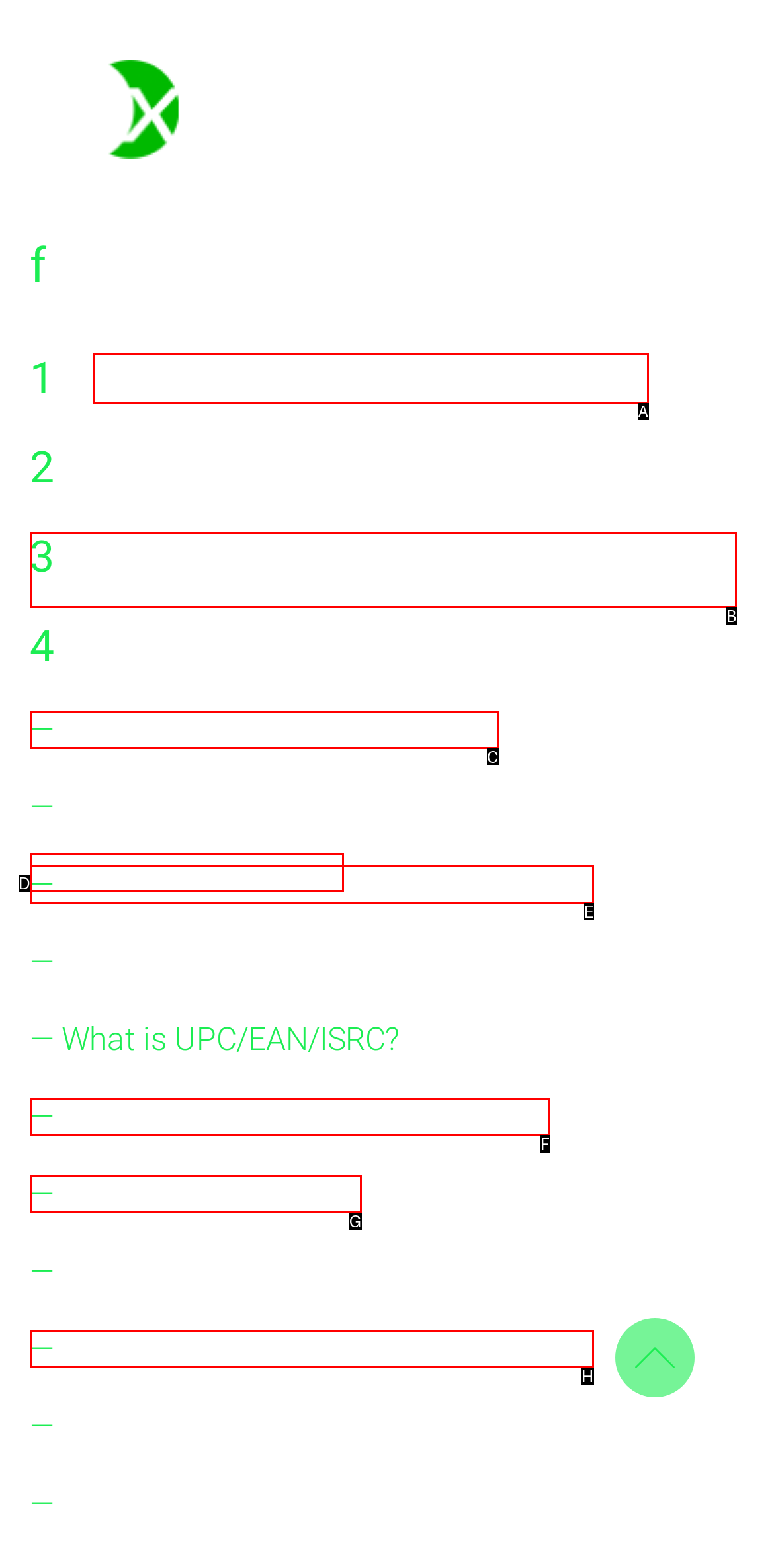Please identify the correct UI element to click for the task: Click on the 'What do I need to get started' link Respond with the letter of the appropriate option.

A